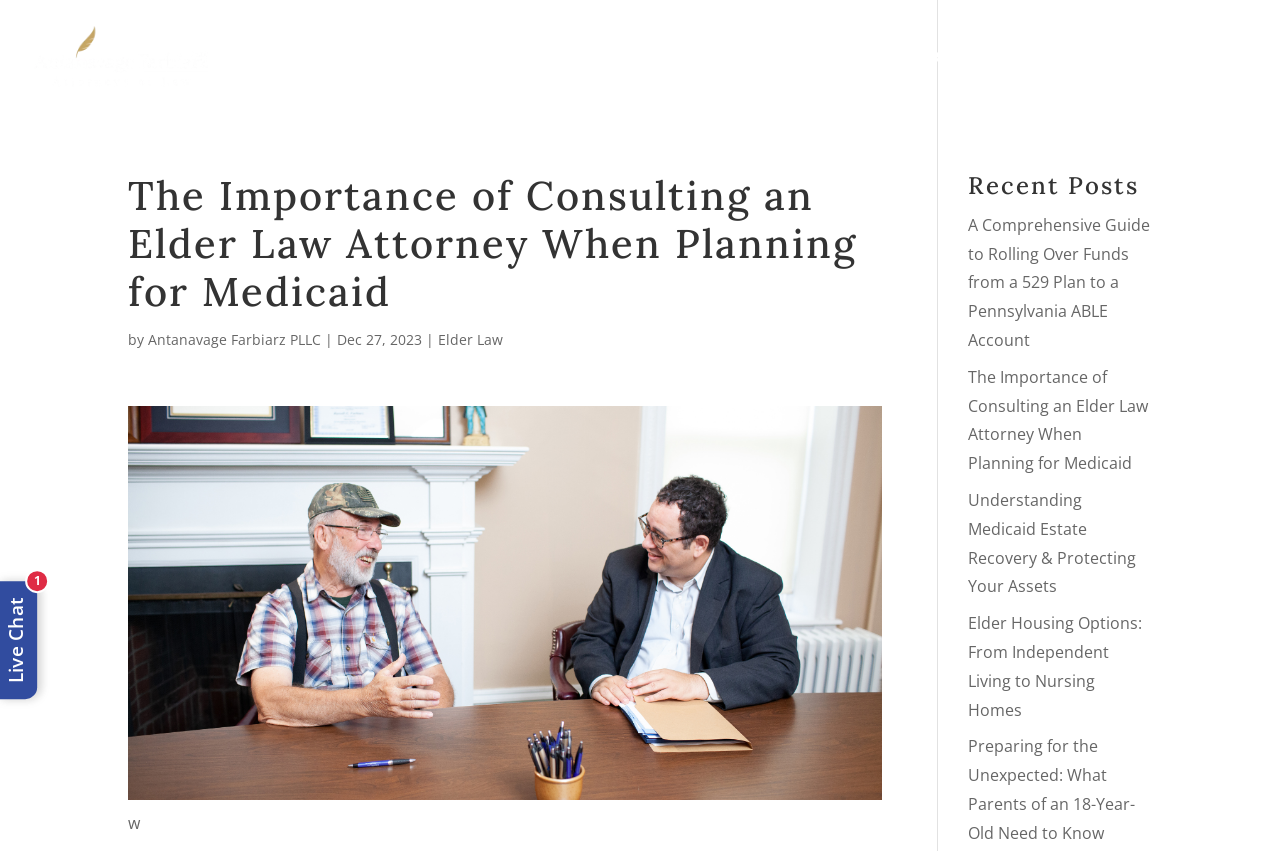Given the description of the UI element: "Antanavage Farbiarz PLLC", predict the bounding box coordinates in the form of [left, top, right, bottom], with each value being a float between 0 and 1.

[0.116, 0.388, 0.251, 0.41]